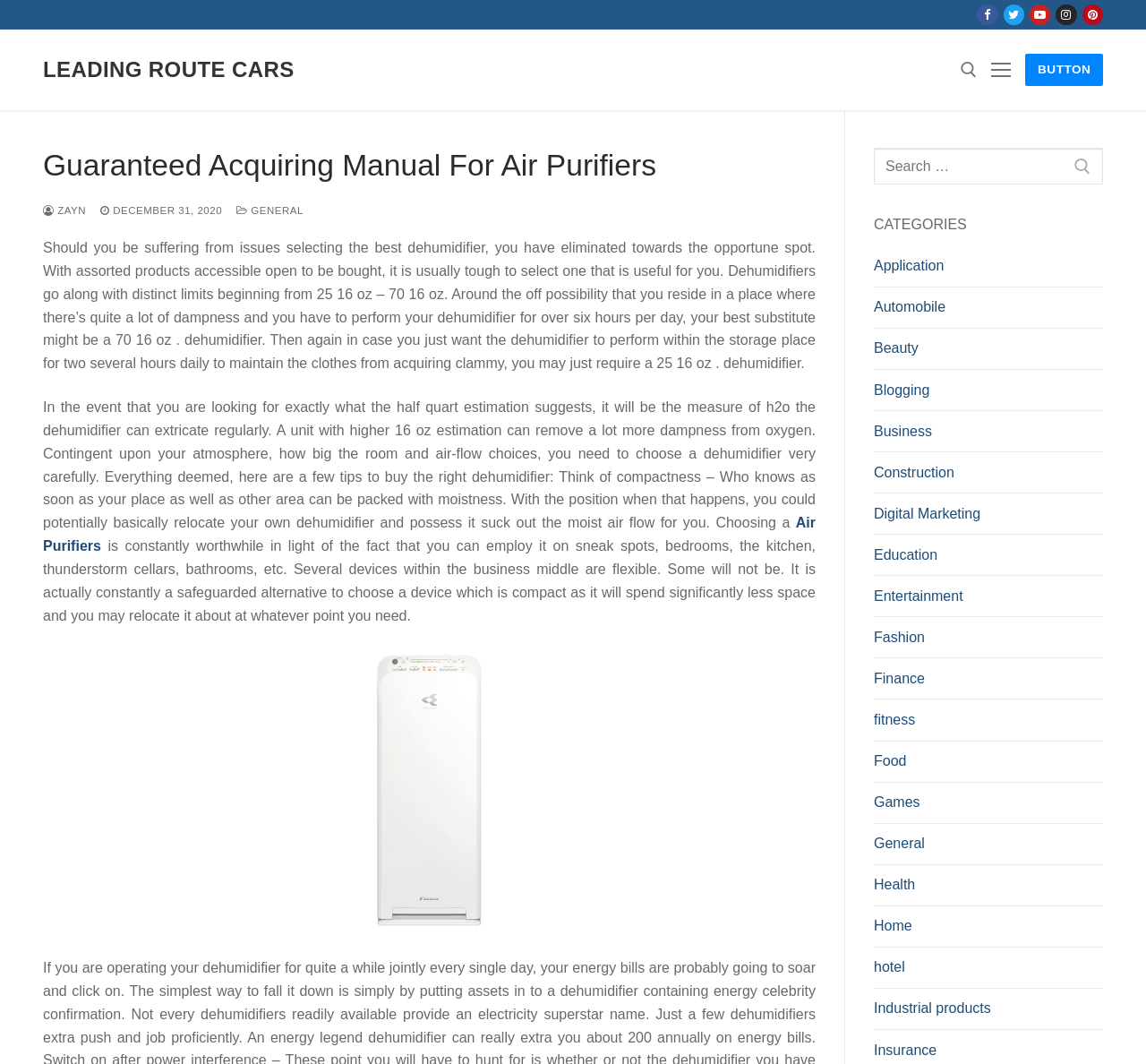Determine which piece of text is the heading of the webpage and provide it.

Guaranteed Acquiring Manual For Air Purifiers